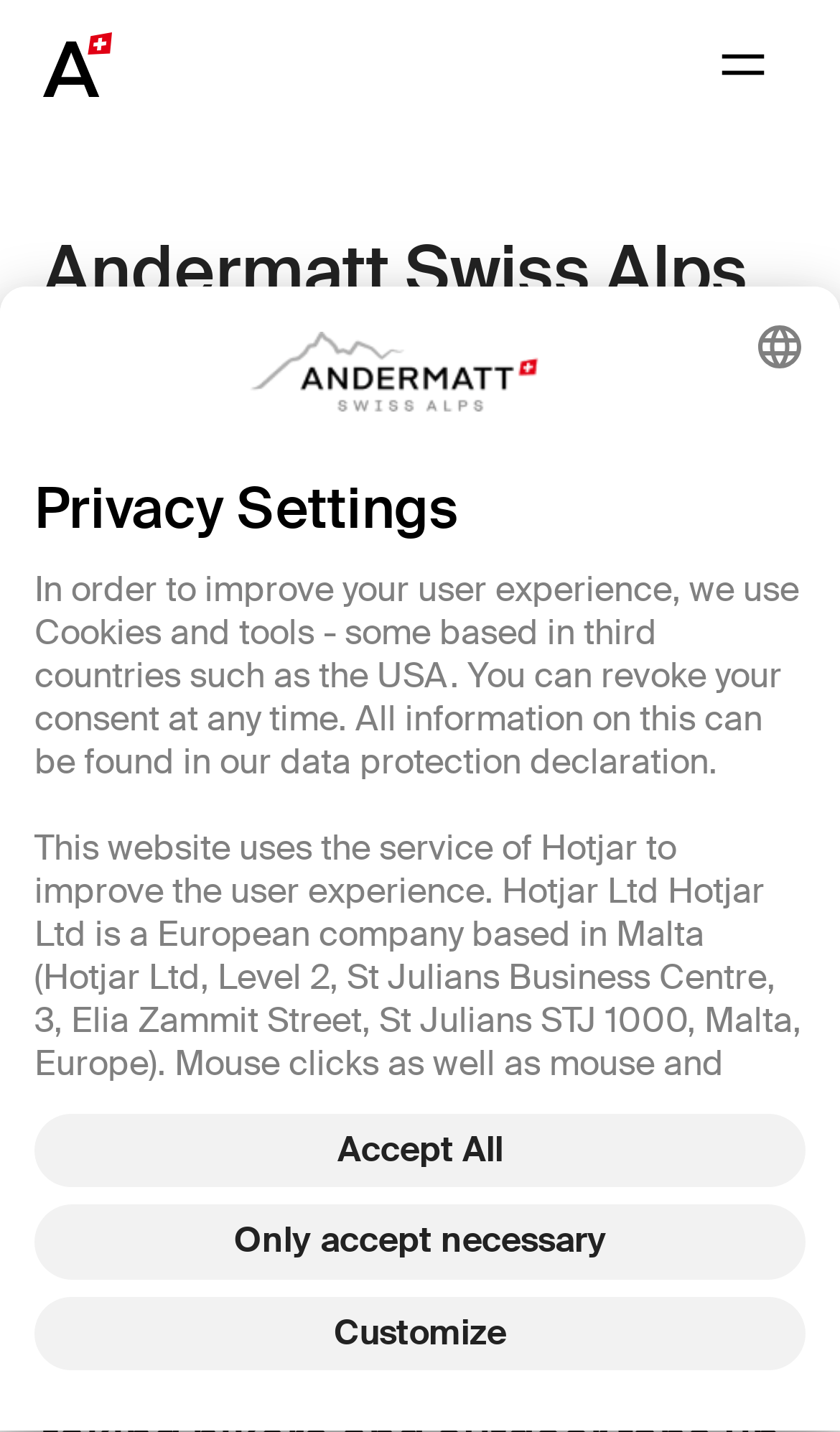Using the element description provided, determine the bounding box coordinates in the format (top-left x, top-left y, bottom-right x, bottom-right y). Ensure that all values are floating point numbers between 0 and 1. Element description: Menu

[0.821, 0.008, 0.949, 0.082]